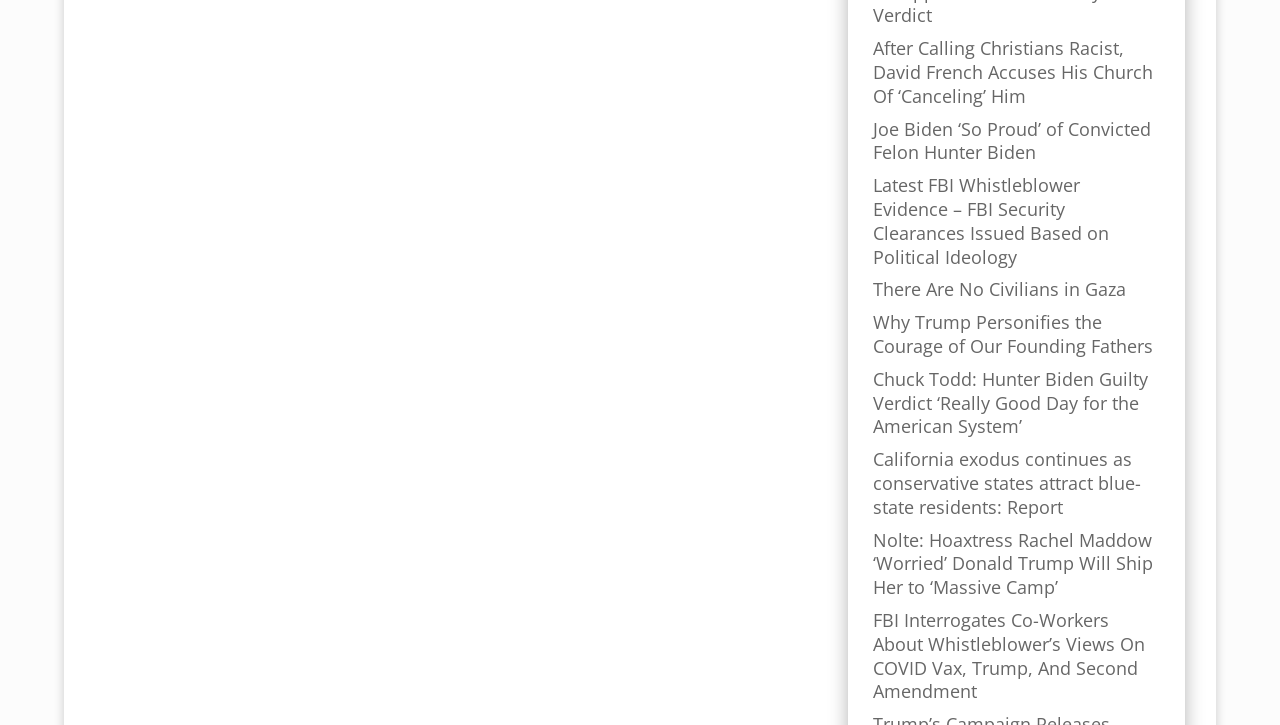Is there a specific theme or category for the news articles?
Your answer should be a single word or phrase derived from the screenshot.

Politics